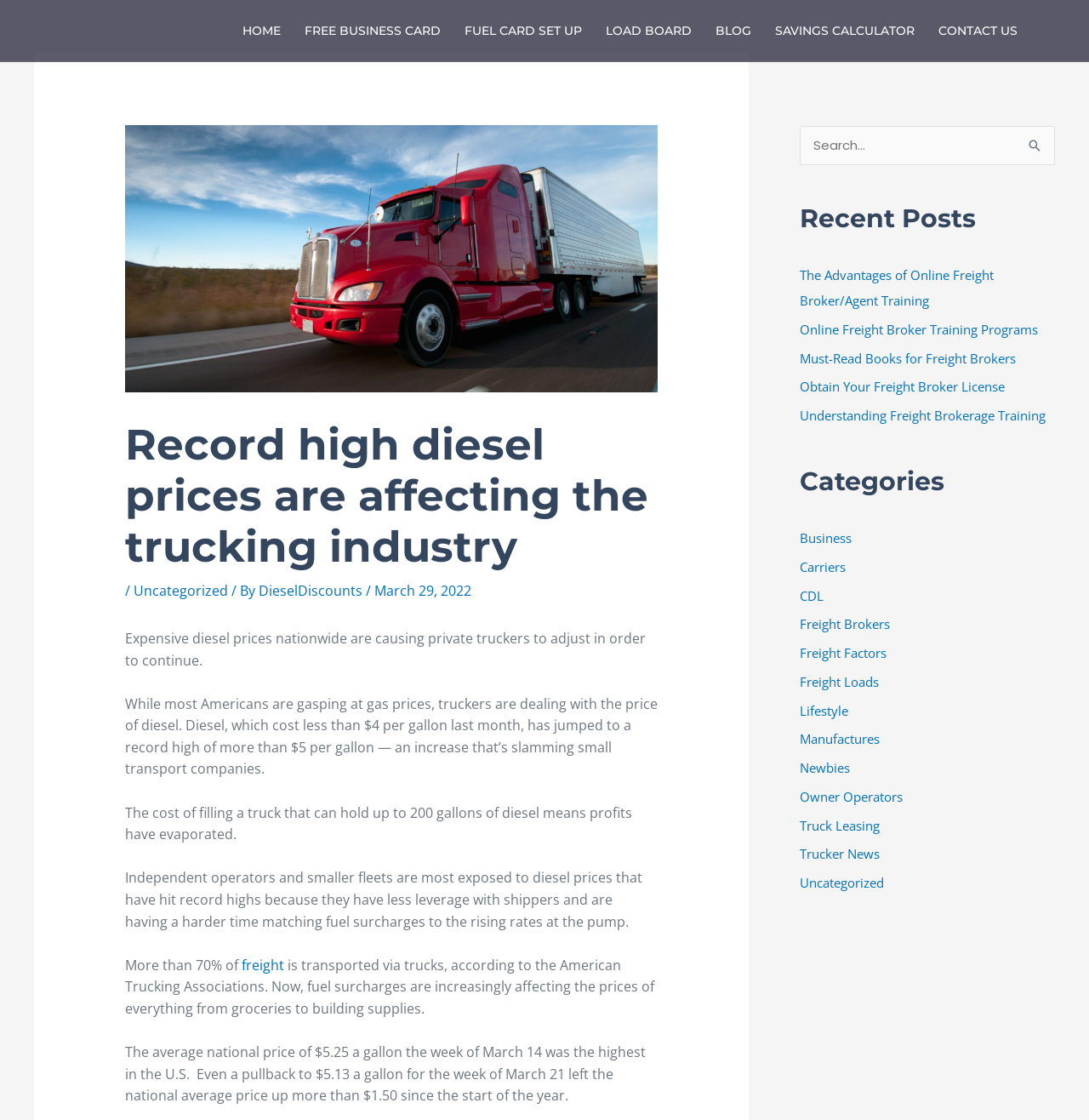Identify the bounding box for the element characterized by the following description: "Understanding Freight Brokerage Training".

[0.734, 0.363, 0.96, 0.378]